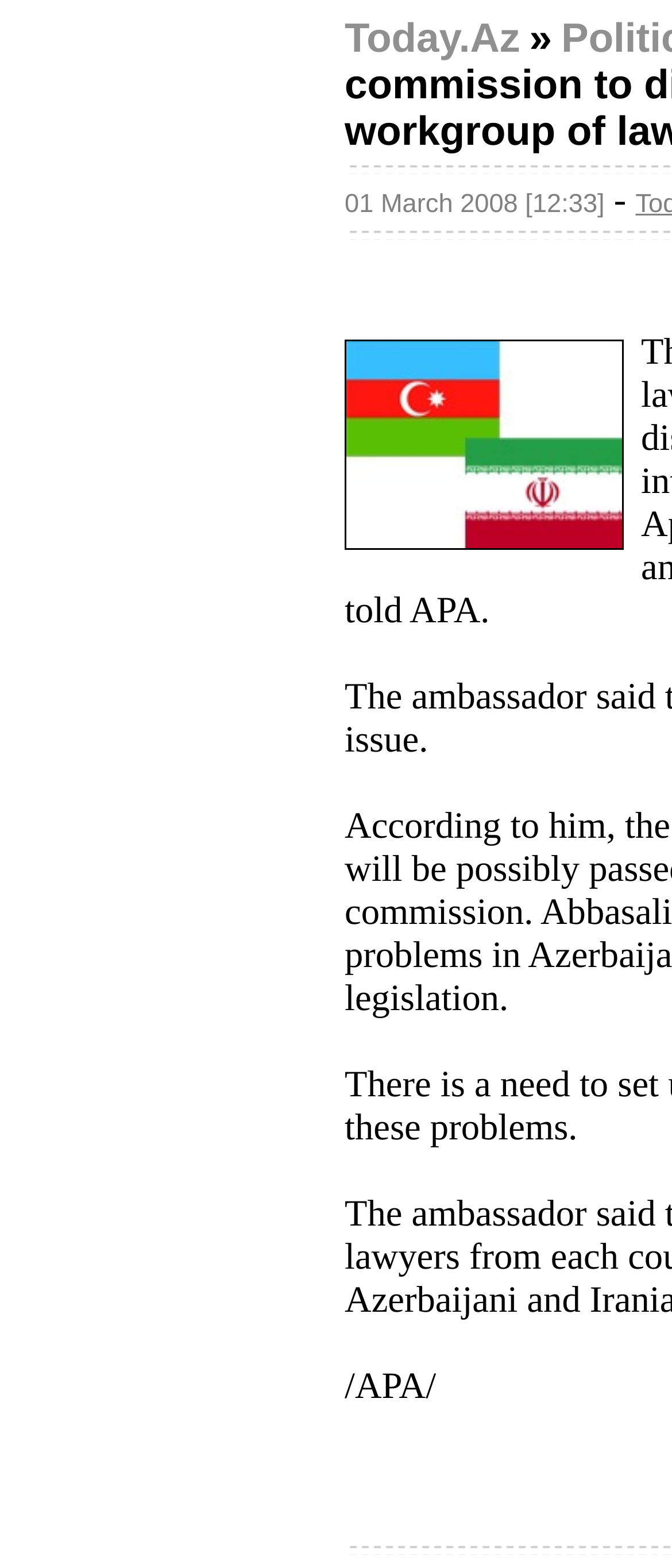What is the source of the article?
Give a single word or phrase as your answer by examining the image.

APA